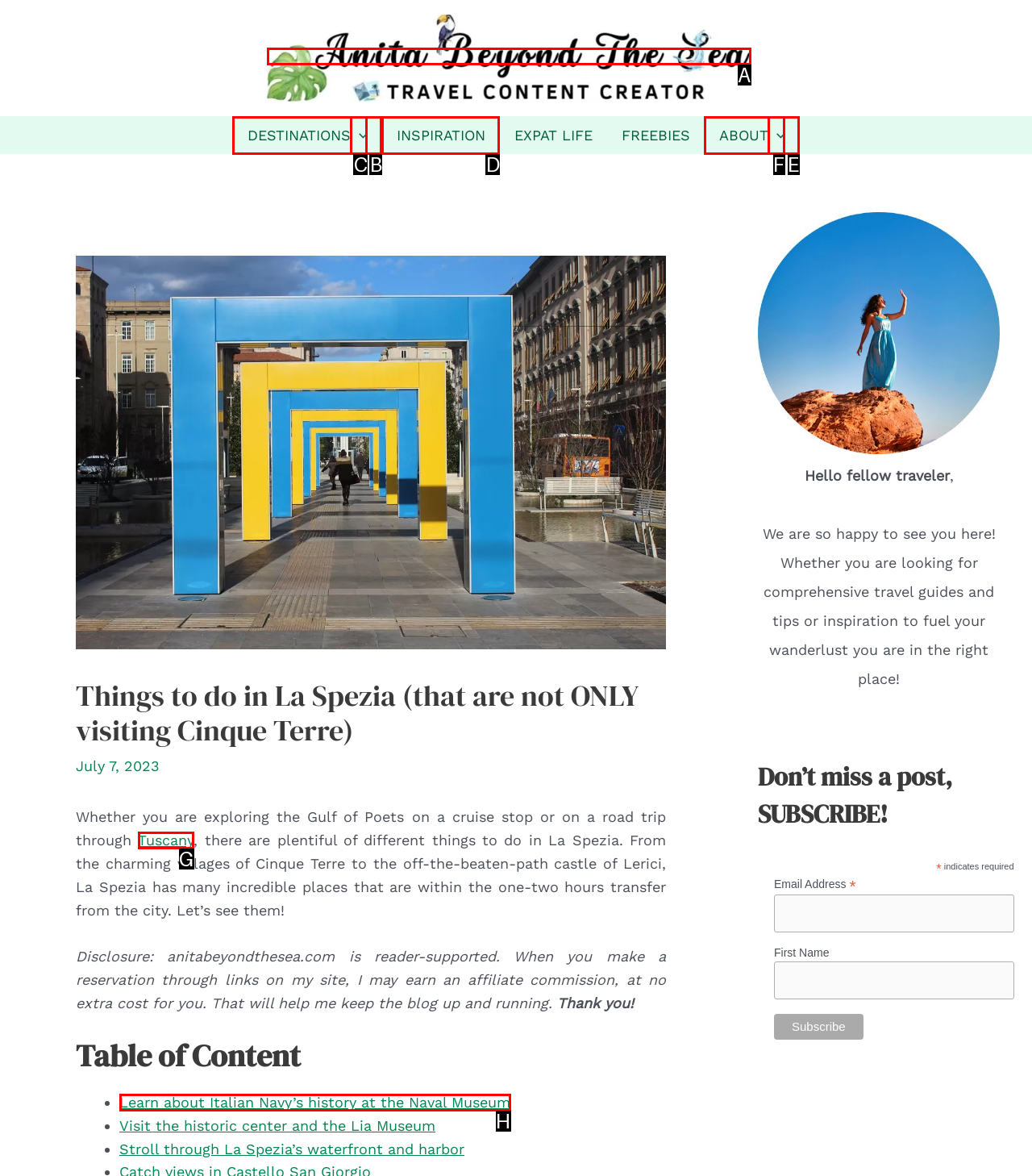From the given choices, determine which HTML element aligns with the description: alt="anitabeyondthesea female travel blog" Respond with the letter of the appropriate option.

A